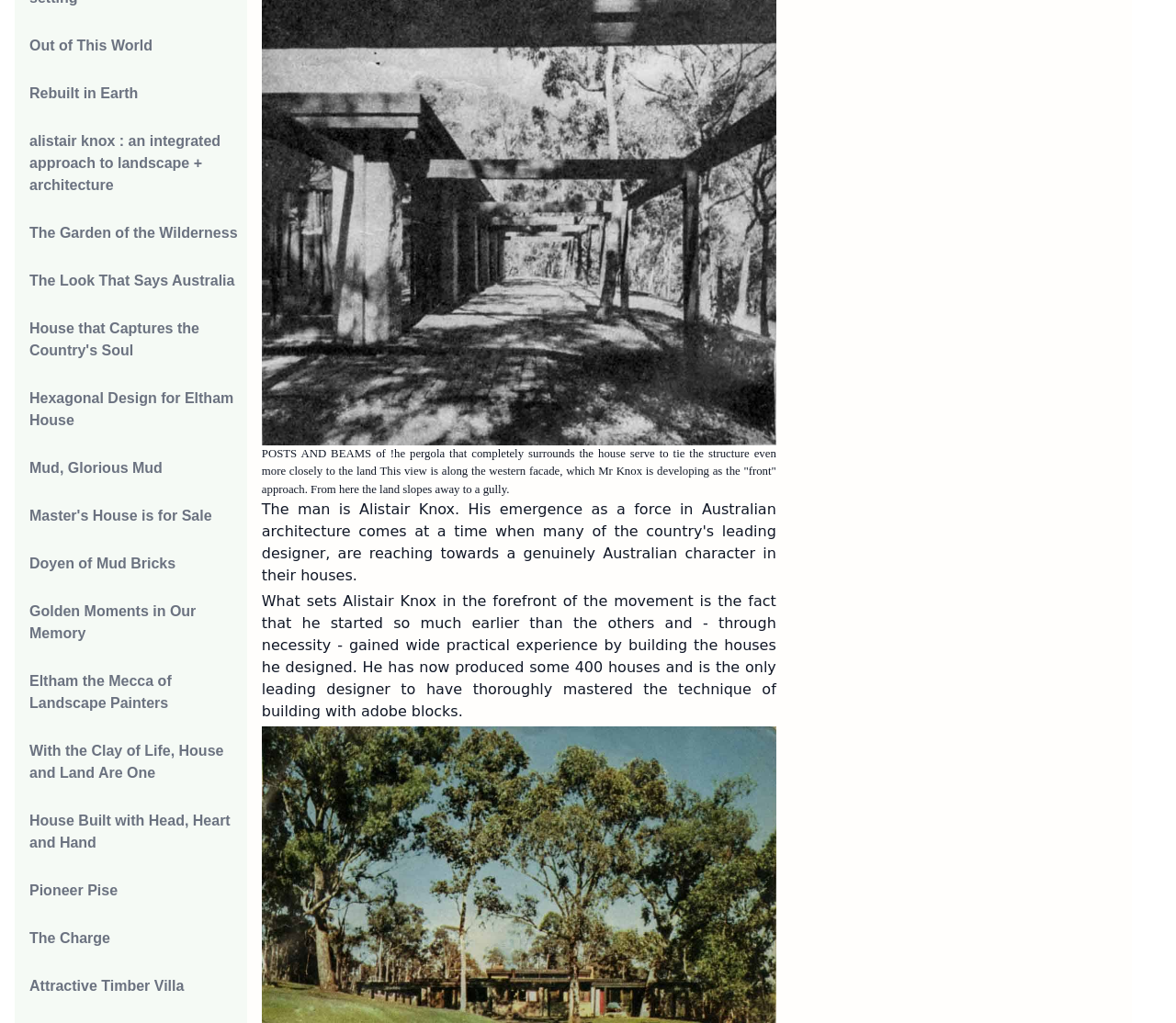Please provide a one-word or phrase answer to the question: 
What is the main topic of this webpage?

Alistair Knox